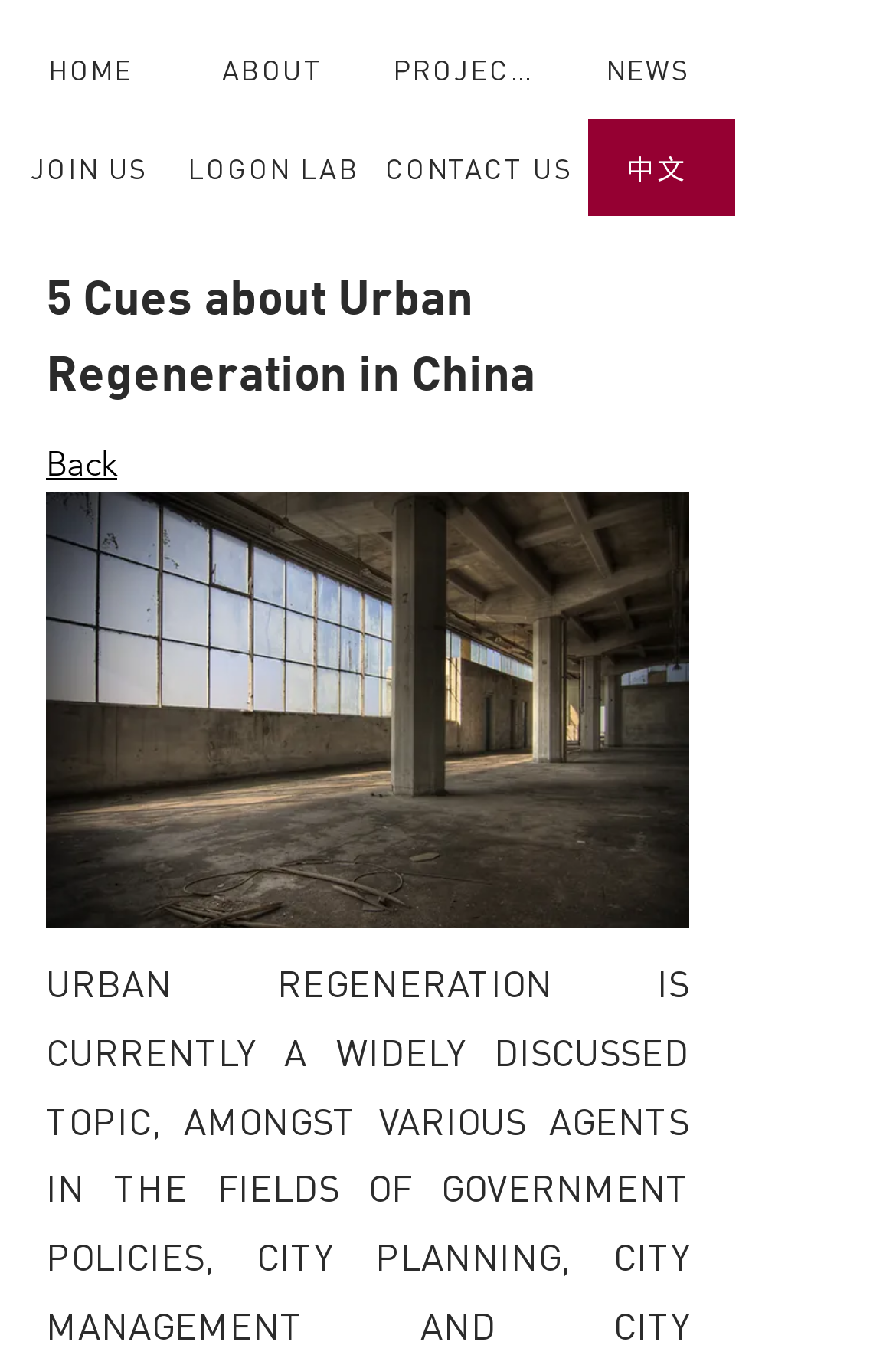Create an in-depth description of the webpage, covering main sections.

The webpage is about urban regeneration in China, with a focus on the value of reusing old buildings and the positive impact on the city. At the top left of the page, there is a navigation menu with 7 links: "HOME", "JOIN US", "ABOUT", "LOGON LAB", "PROJECTS", "CONTACT US", and "NEWS", followed by a link to a Chinese version of the page. 

Below the navigation menu, there is a main heading "5 Cues about Urban Regeneration in China" that spans across the top of the page. Underneath the heading, there is an image that takes up most of the width of the page, with a caption "03（1.jpg". 

To the right of the image, there is a heading "Back " with a link "Back" below it, which appears to be a way to navigate back to a previous page. Overall, the page has a simple and clean layout, with a focus on presenting information about urban regeneration in China.